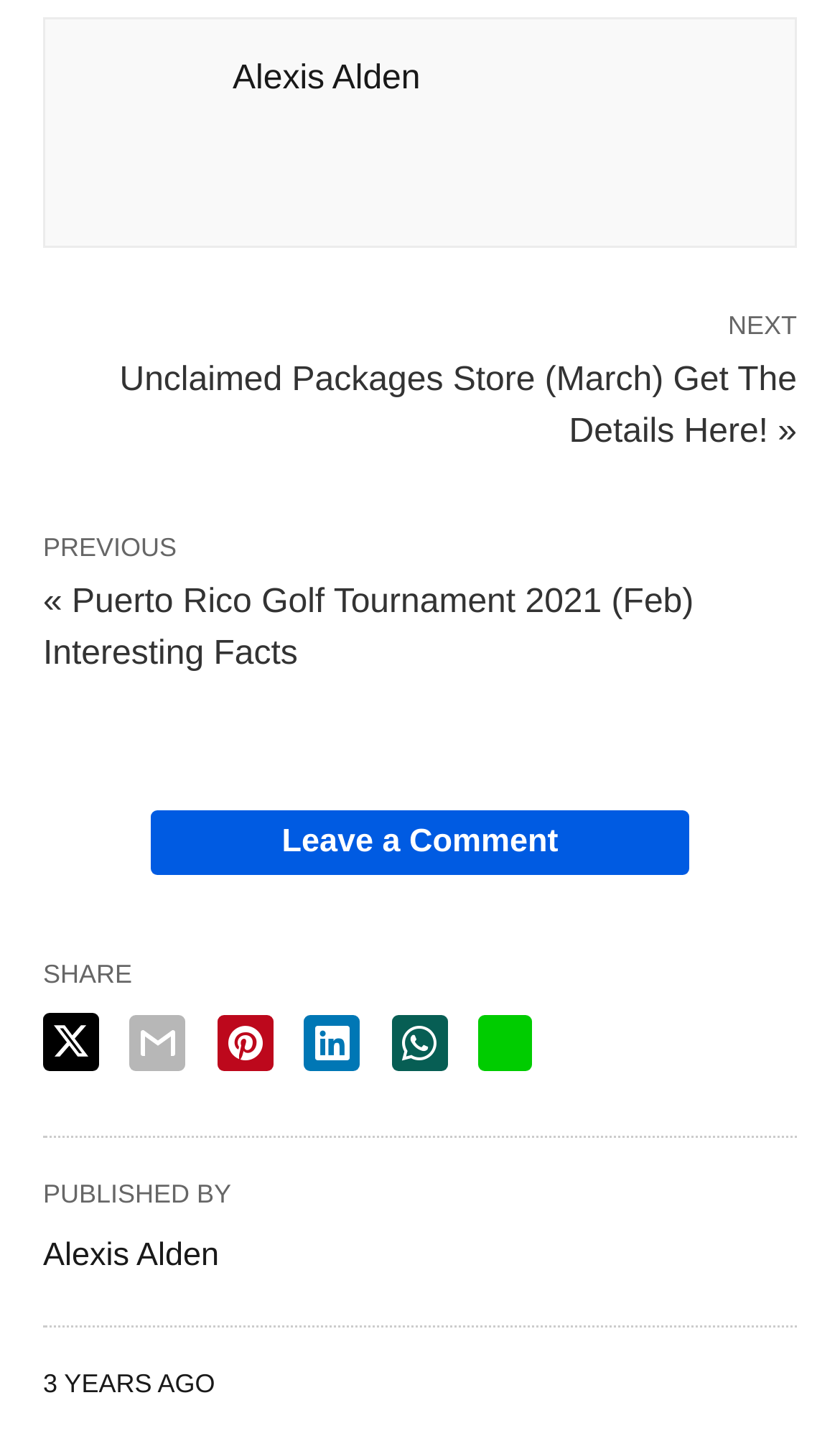Identify the bounding box for the given UI element using the description provided. Coordinates should be in the format (top-left x, top-left y, bottom-right x, bottom-right y) and must be between 0 and 1. Here is the description: aria-label="email share"

[0.155, 0.707, 0.222, 0.746]